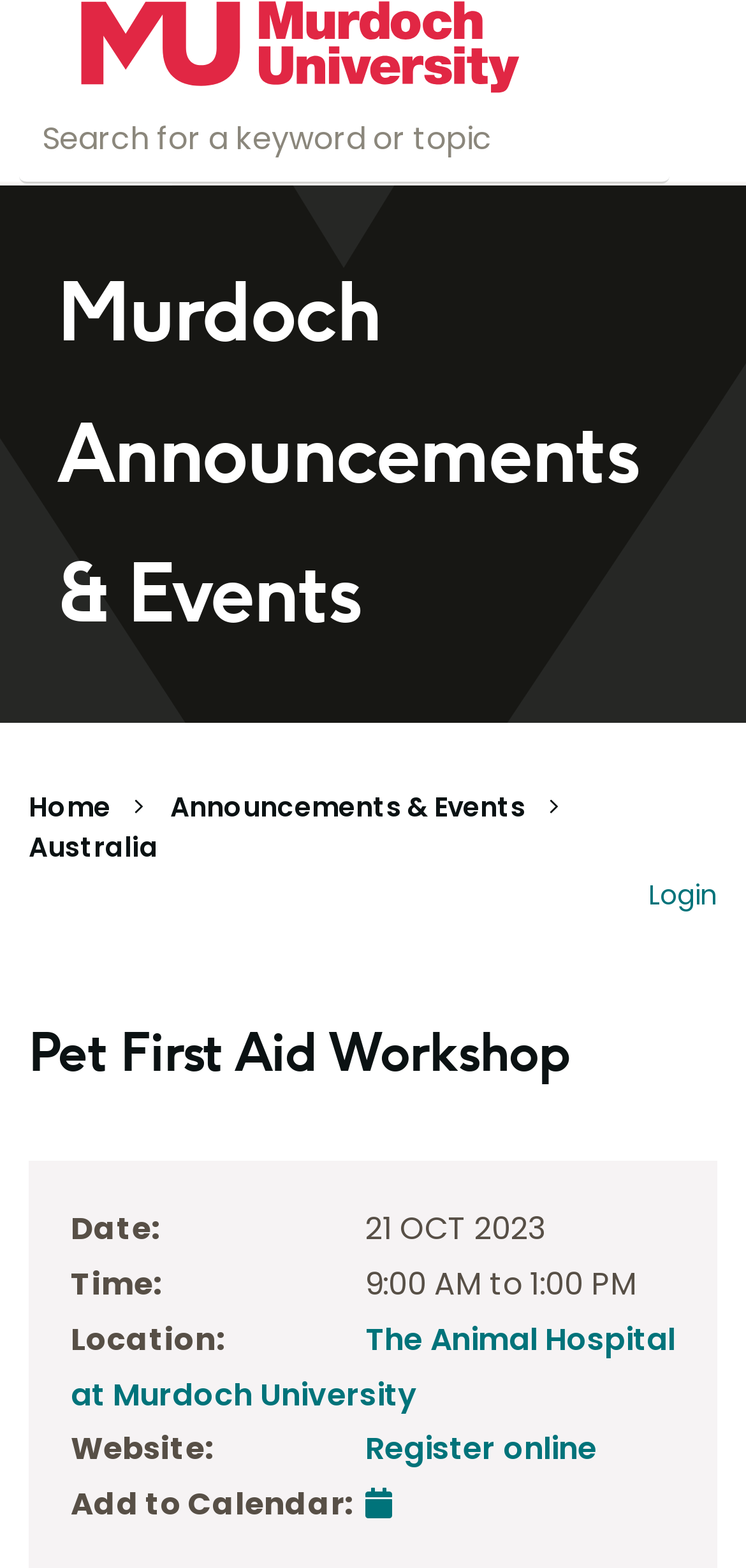Identify and provide the text of the main header on the webpage.

Murdoch Announcements & Events